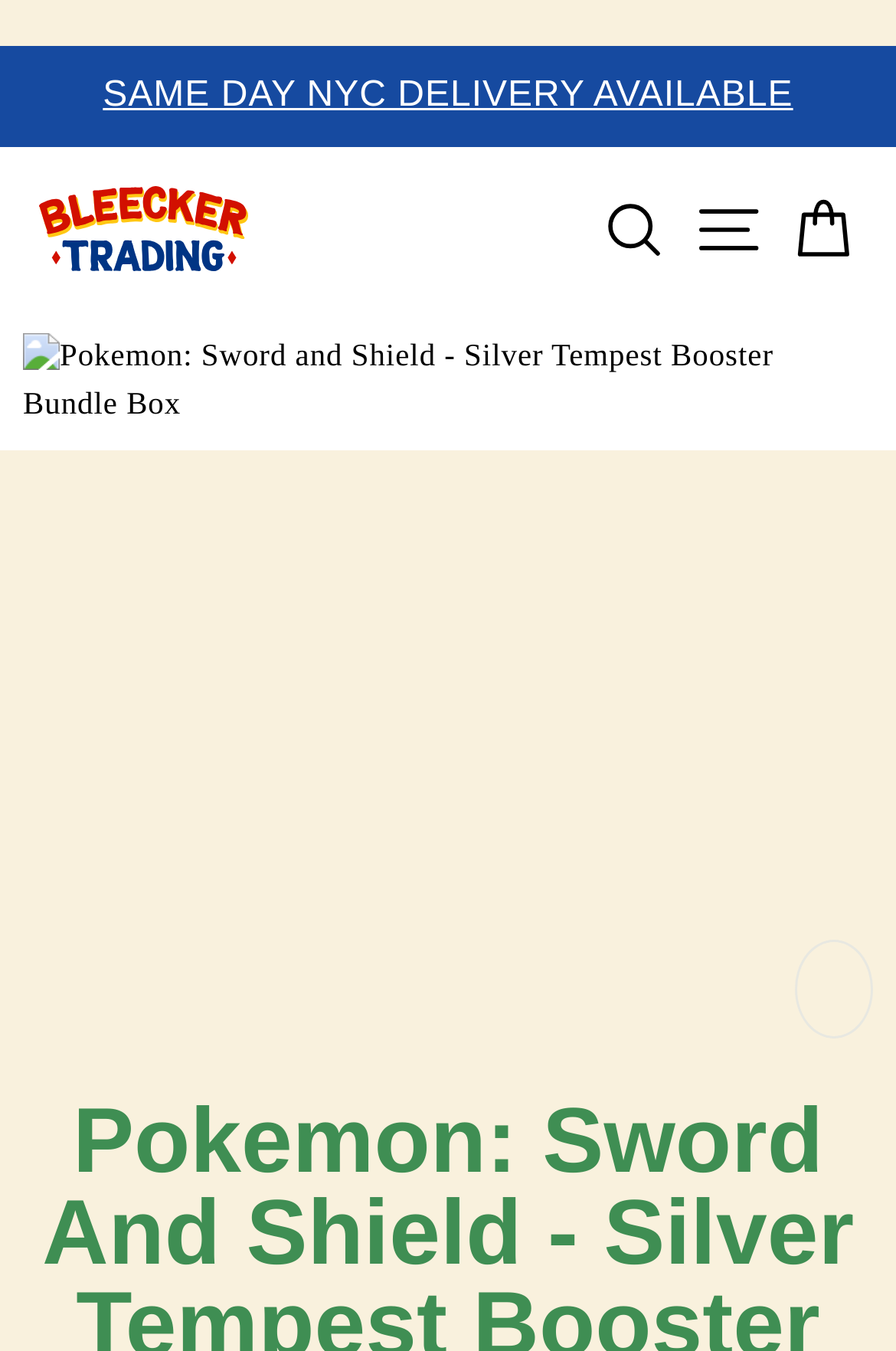What is the text on the link at the top of the webpage?
Provide an in-depth answer to the question, covering all aspects.

I found the text on the link by looking at the top of the webpage, where I saw a link with the text 'SAME DAY NYC DELIVERY AVAILABLE'. This suggests that the link is promoting same-day delivery in NYC.